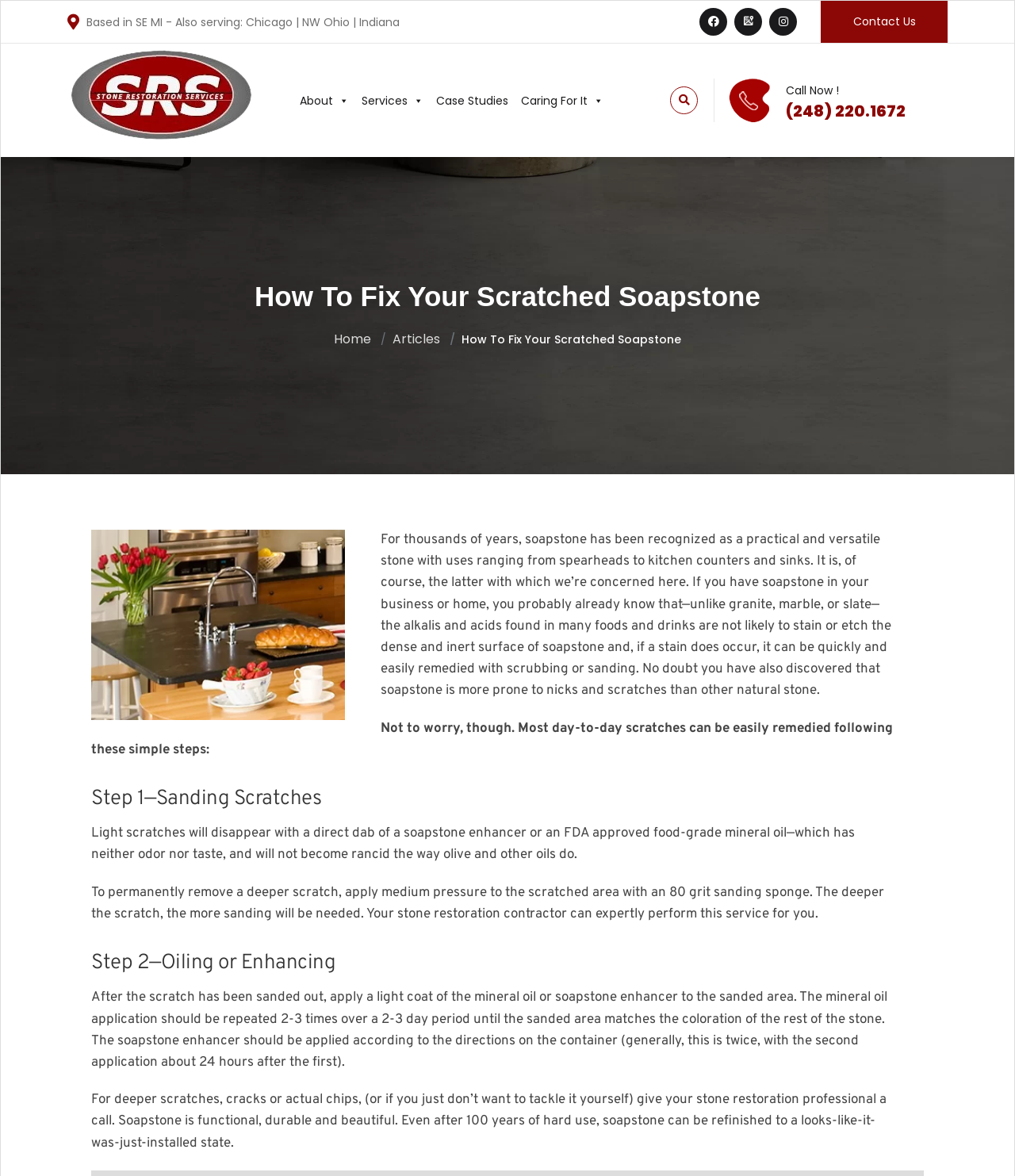How many times should mineral oil be applied?
Please provide a detailed and thorough answer to the question.

According to the webpage, after sanding out the scratch, a light coat of mineral oil should be applied 2-3 times over a 2-3 day period until the sanded area matches the coloration of the rest of the stone, as mentioned in the static text 'The mineral oil application should be repeated 2-3 times over a 2-3 day period...'.